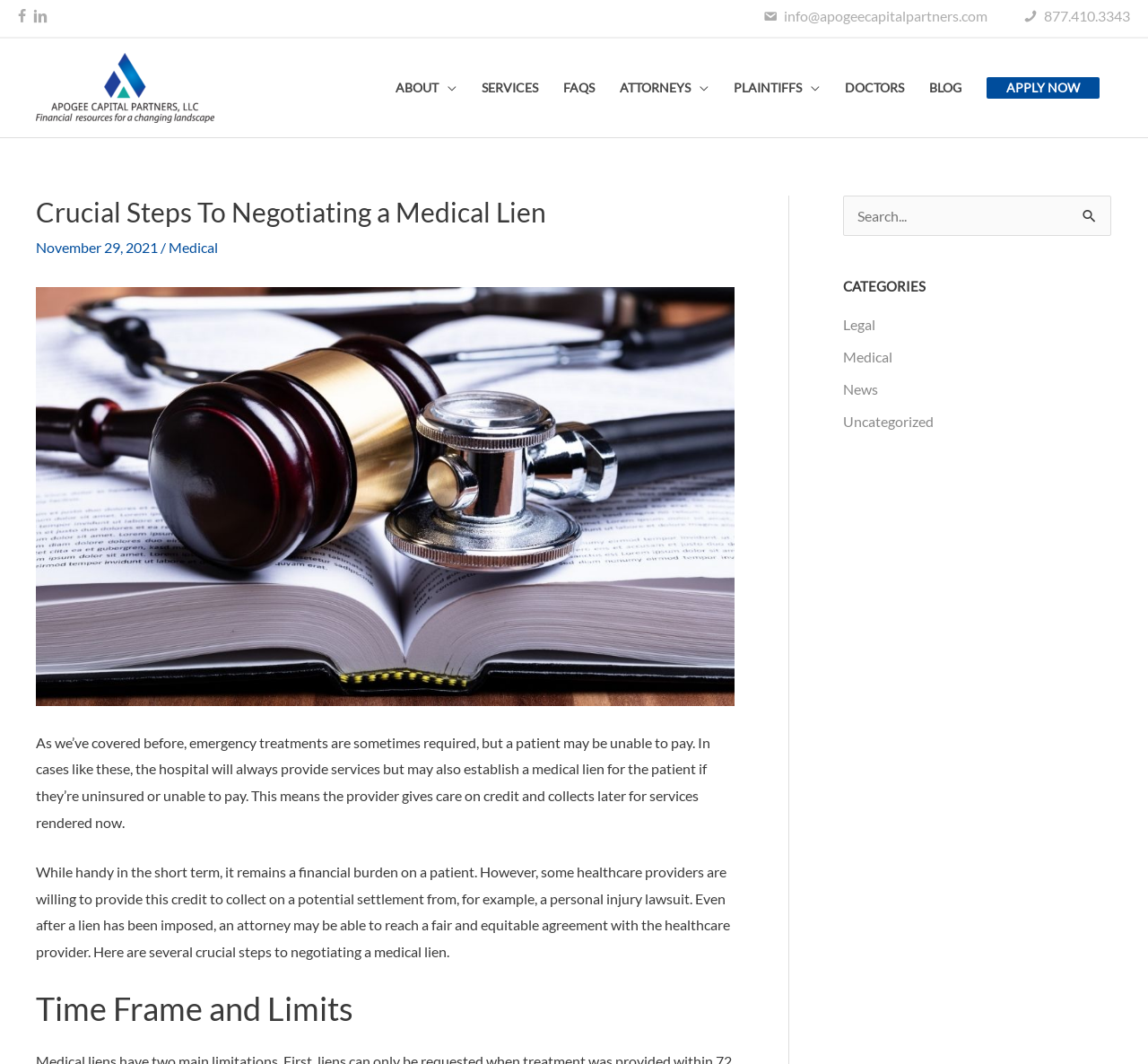Offer a comprehensive description of the webpage’s content and structure.

The webpage appears to be a blog or article page from Apogee Capital Partners LLC, a financial services company. At the top, there is a navigation menu with links to various sections of the website, including "ABOUT", "SERVICES", "FAQS", "ATTORNEYS", "PLAINTIFFS", "DOCTORS", "BLOG", and "APPLY NOW". 

Below the navigation menu, there is a header section with the title "Crucial Steps To Negotiating a Medical Lien" and a date "November 29, 2021". The title is accompanied by an image. 

The main content of the page is divided into sections. The first section explains the concept of medical liens, which are imposed on patients who cannot pay for emergency treatments. The text describes how medical liens can be a financial burden on patients but can be negotiated with healthcare providers. 

The second section, titled "Time Frame and Limits", appears to provide more information on negotiating medical liens. 

On the right side of the page, there are two complementary sections. The top section contains a search box with a "Search" button, allowing users to search for specific content on the website. The bottom section displays categories, including "Legal", "Medical", "News", and "Uncategorized", which are likely categories for blog posts or articles on the website. 

At the top right corner, there are two links: "info@apogeecapitalpartners.com" and "877.410.3343", which are likely contact information for the company.